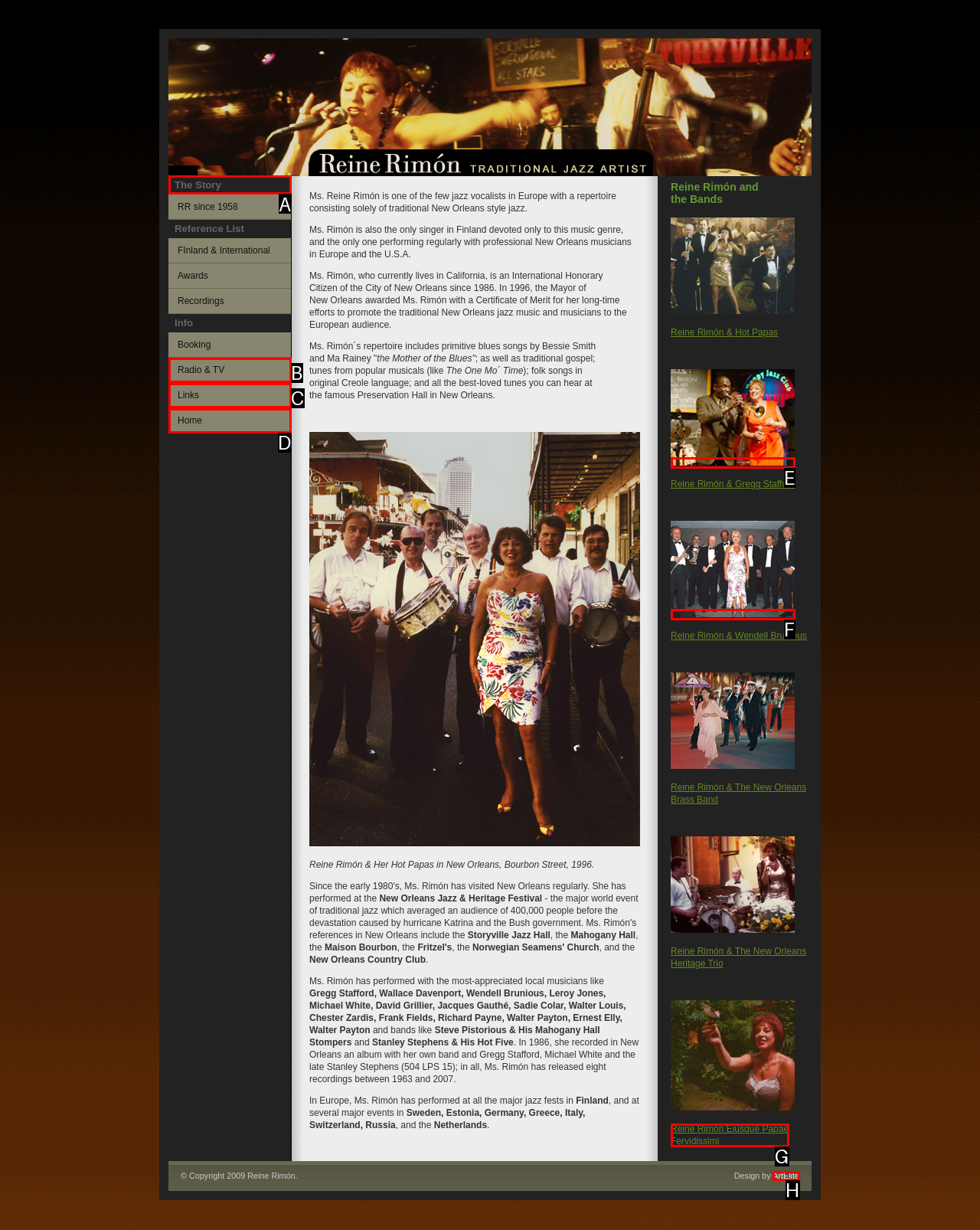Please indicate which HTML element to click in order to fulfill the following task: View The Story Respond with the letter of the chosen option.

A